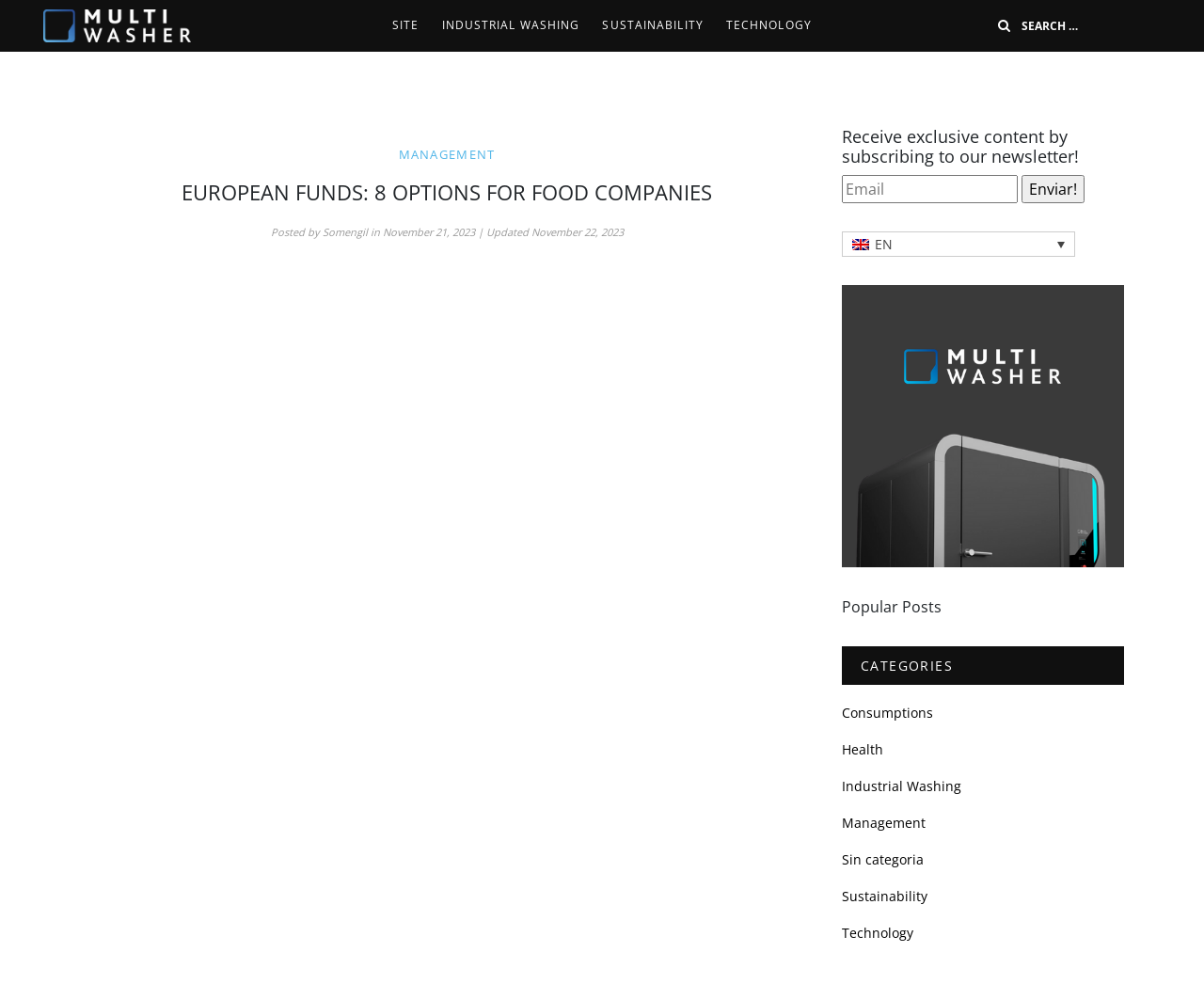Show the bounding box coordinates for the element that needs to be clicked to execute the following instruction: "Read the blog post". Provide the coordinates in the form of four float numbers between 0 and 1, i.e., [left, top, right, bottom].

[0.036, 0.005, 0.159, 0.047]